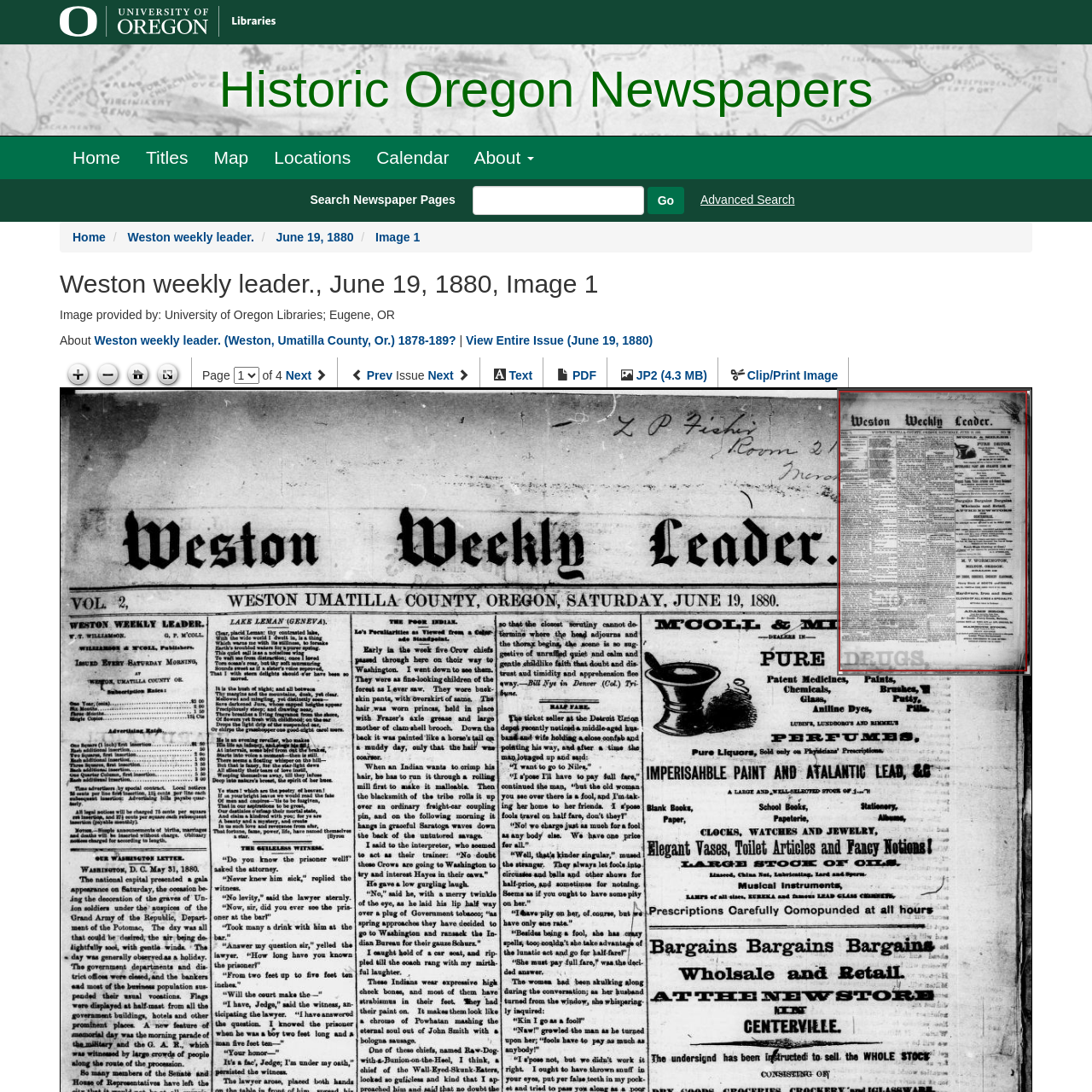Please identify the bounding box coordinates of the clickable area that will fulfill the following instruction: "Go to next page". The coordinates should be in the format of four float numbers between 0 and 1, i.e., [left, top, right, bottom].

[0.262, 0.338, 0.285, 0.35]